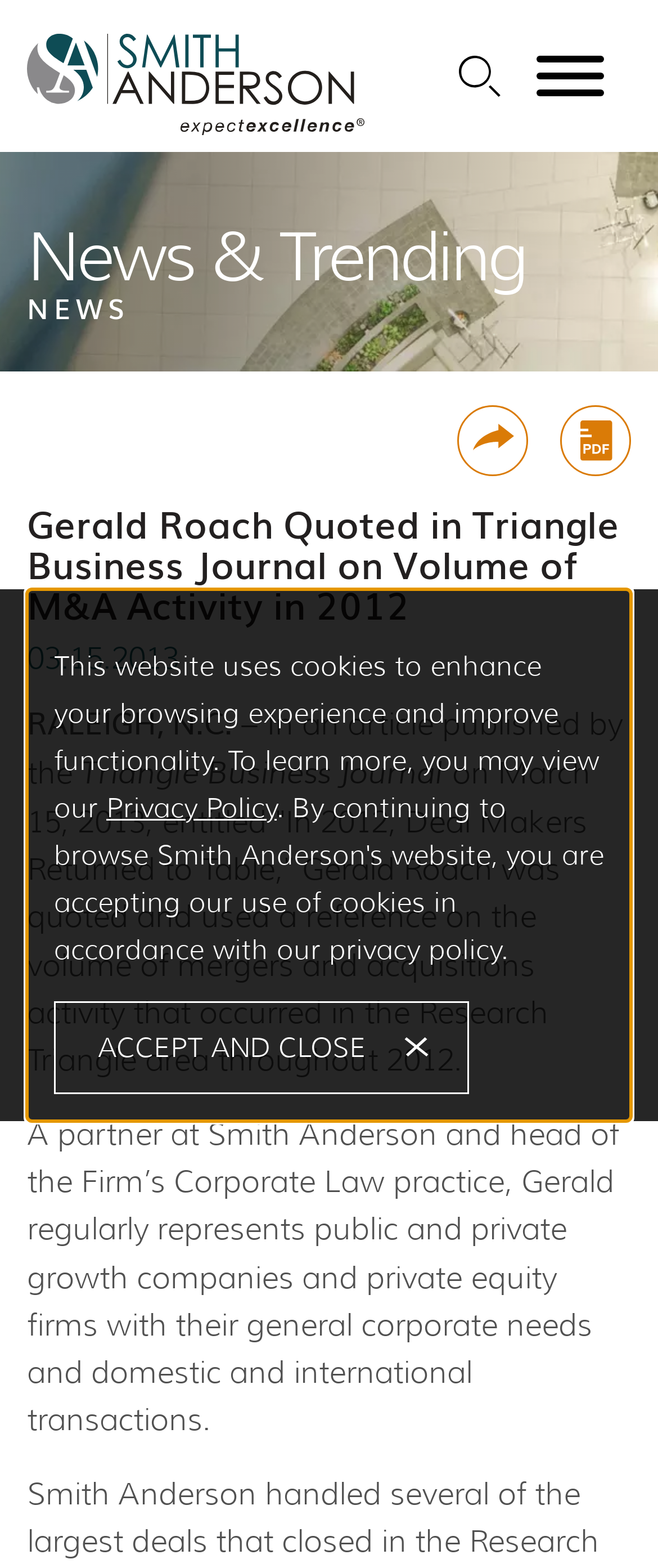What is the purpose of the button with the image?
Based on the visual, give a brief answer using one word or a short phrase.

Share